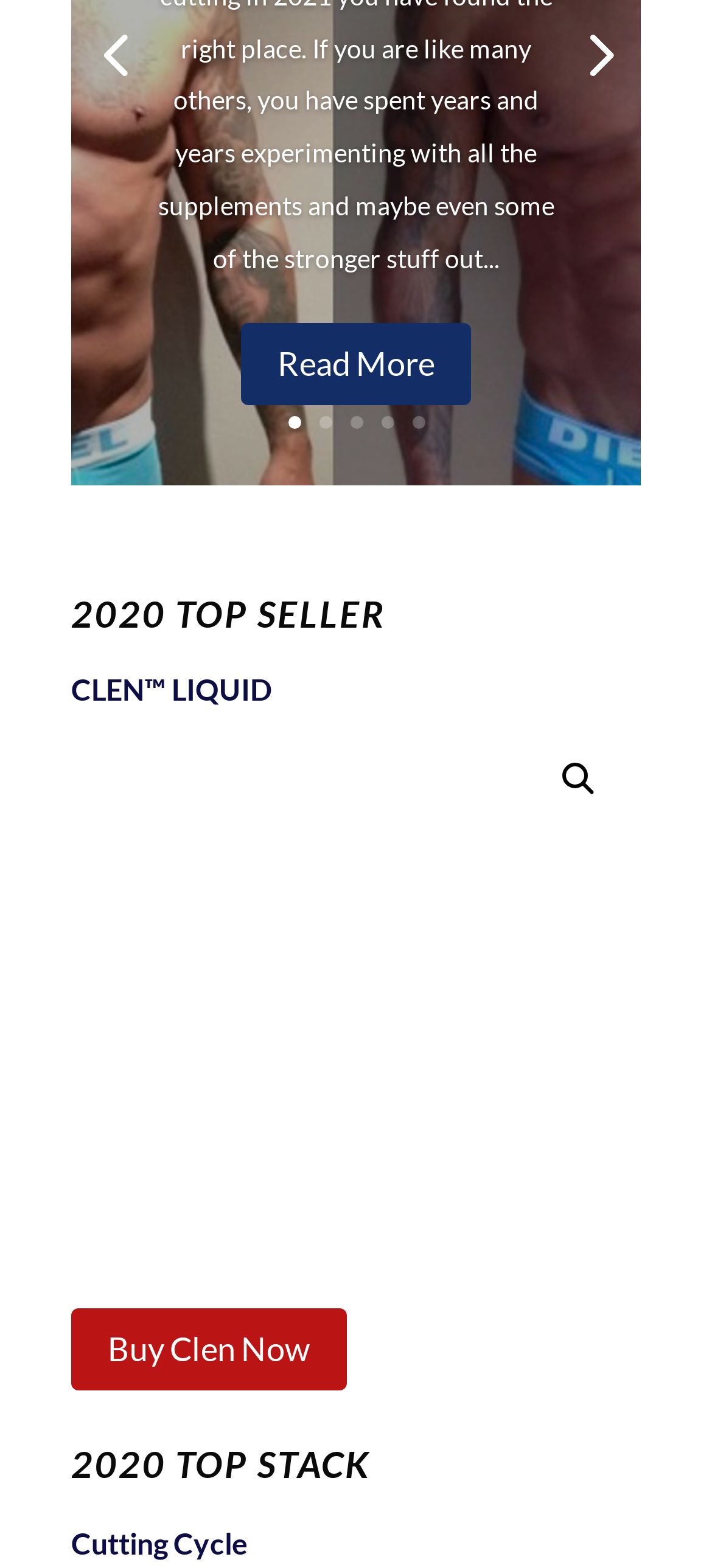Give the bounding box coordinates for the element described by: "Read More".

[0.338, 0.206, 0.662, 0.258]